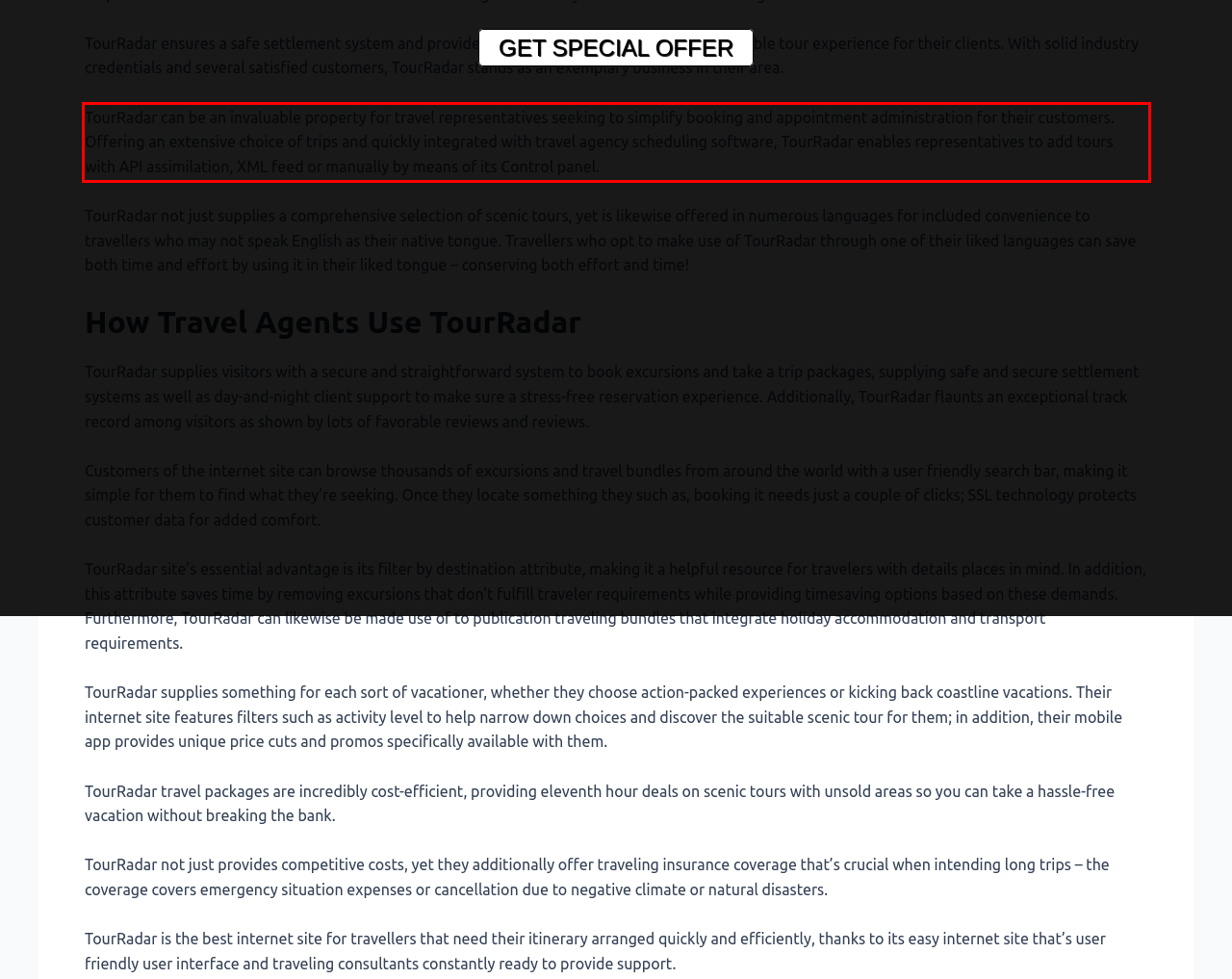Please use OCR to extract the text content from the red bounding box in the provided webpage screenshot.

TourRadar can be an invaluable property for travel representatives seeking to simplify booking and appointment administration for their customers. Offering an extensive choice of trips and quickly integrated with travel agency scheduling software, TourRadar enables representatives to add tours with API assimilation, XML feed or manually by means of its Control panel.